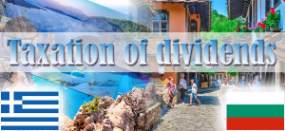Provide a brief response to the question below using a single word or phrase: 
Is the image related to taxation in Greece?

Partially